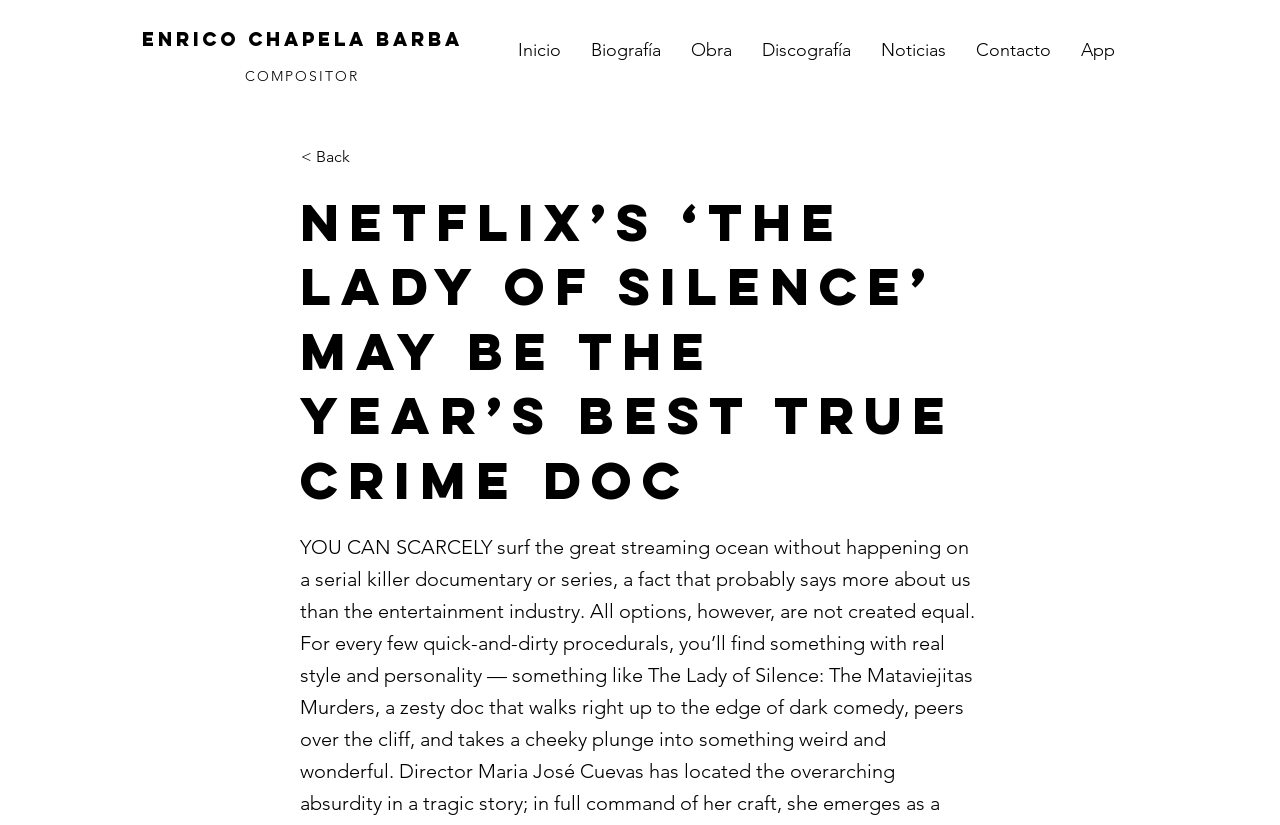What is the composer's role?
Refer to the image and respond with a one-word or short-phrase answer.

COMPOSITOR